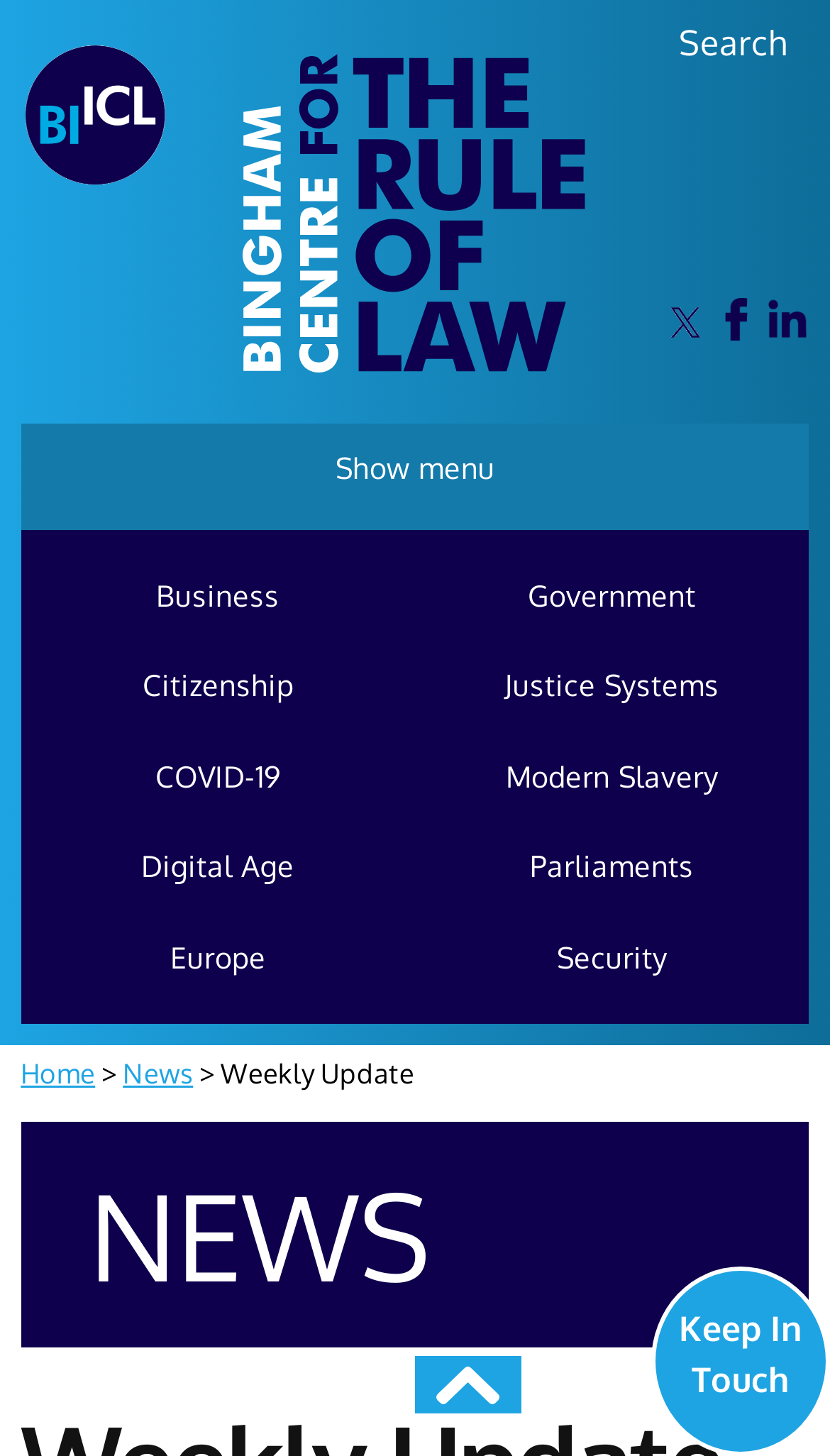Please identify the bounding box coordinates of the clickable area that will fulfill the following instruction: "Search the website". The coordinates should be in the format of four float numbers between 0 and 1, i.e., [left, top, right, bottom].

[0.818, 0.015, 0.949, 0.044]